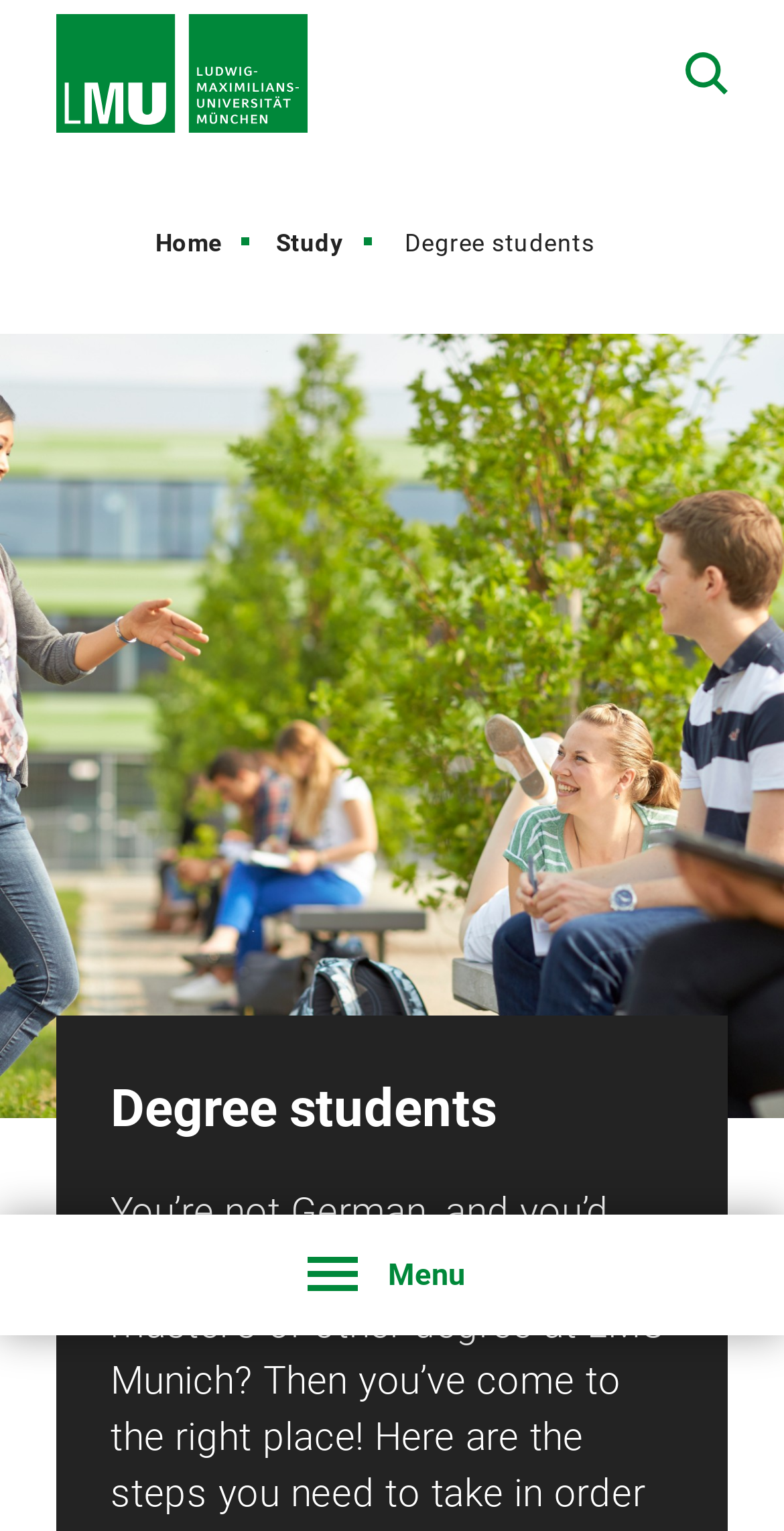What is the purpose of this webpage?
Refer to the screenshot and answer in one word or phrase.

To guide international students